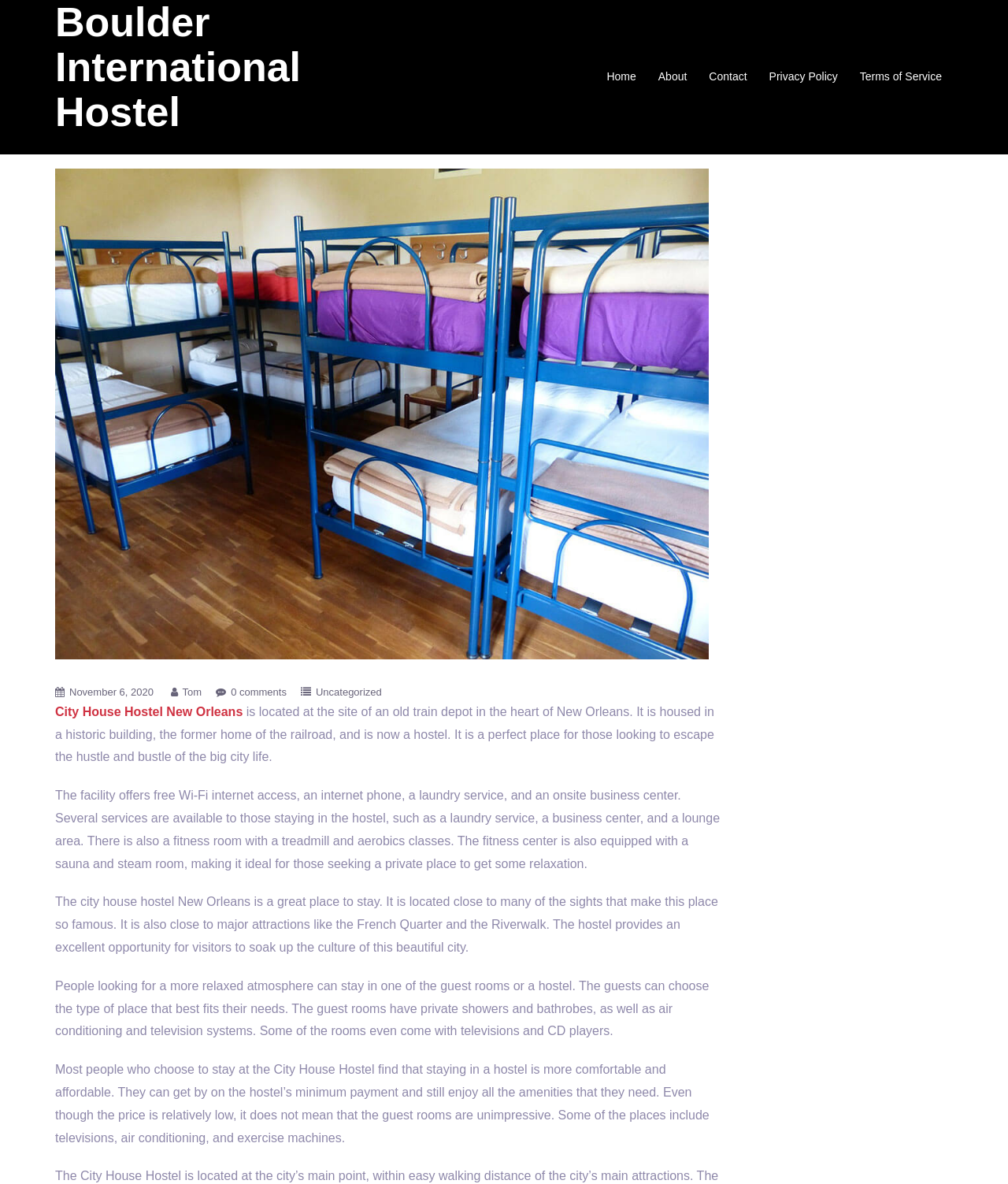Identify the bounding box coordinates of the region I need to click to complete this instruction: "Read about City House Hostel in New Orleans".

[0.055, 0.595, 0.241, 0.607]